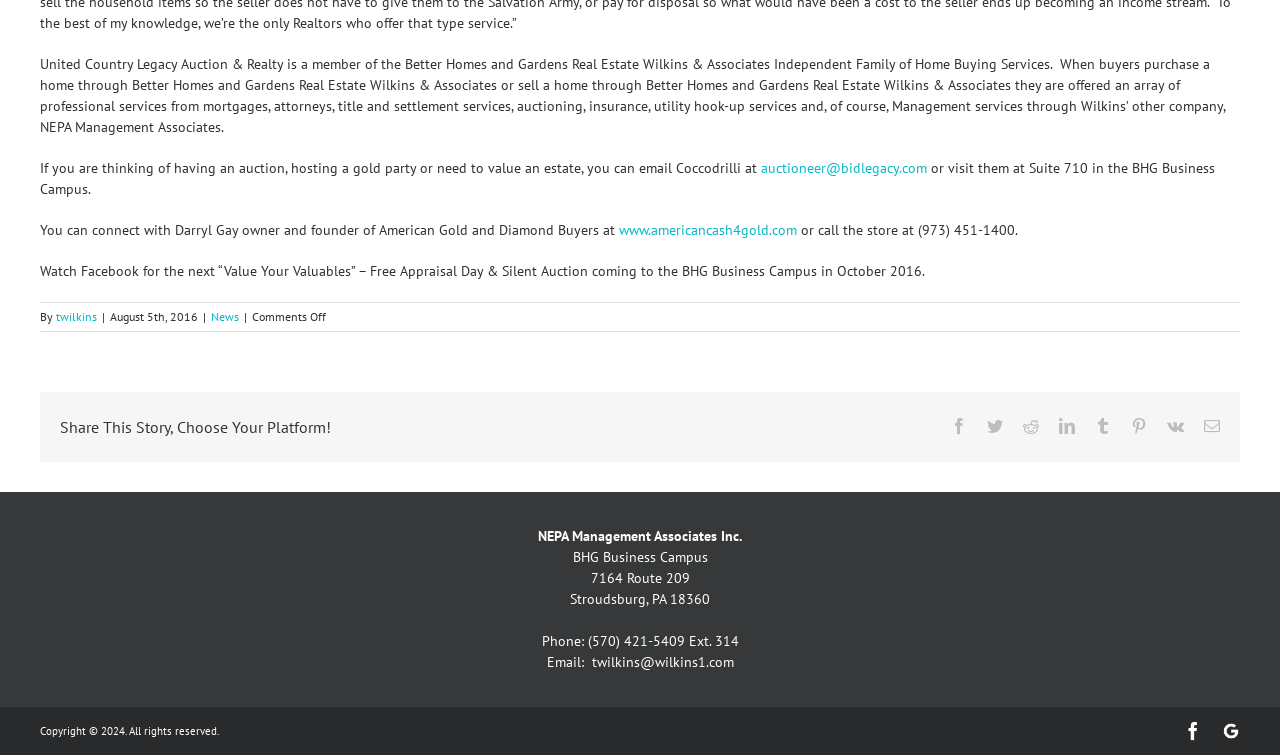Respond with a single word or phrase for the following question: 
What is the phone number of NEPA Management Associates Inc.?

(570) 421-5409